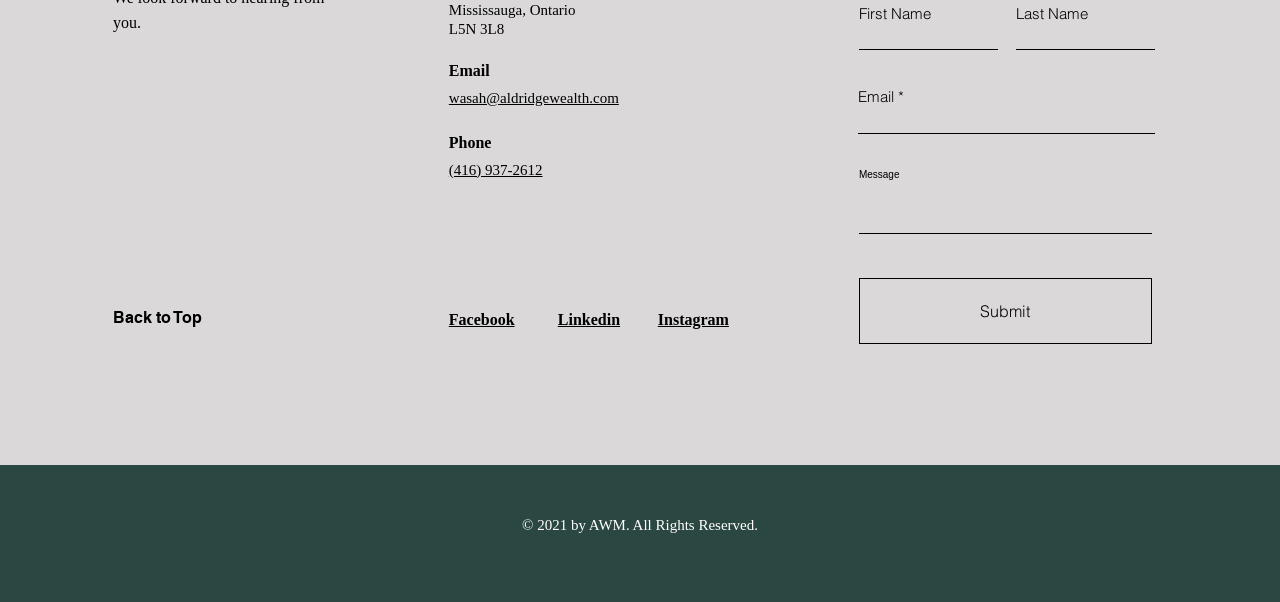Locate the bounding box coordinates of the item that should be clicked to fulfill the instruction: "Enter first name".

[0.671, 0.035, 0.78, 0.083]